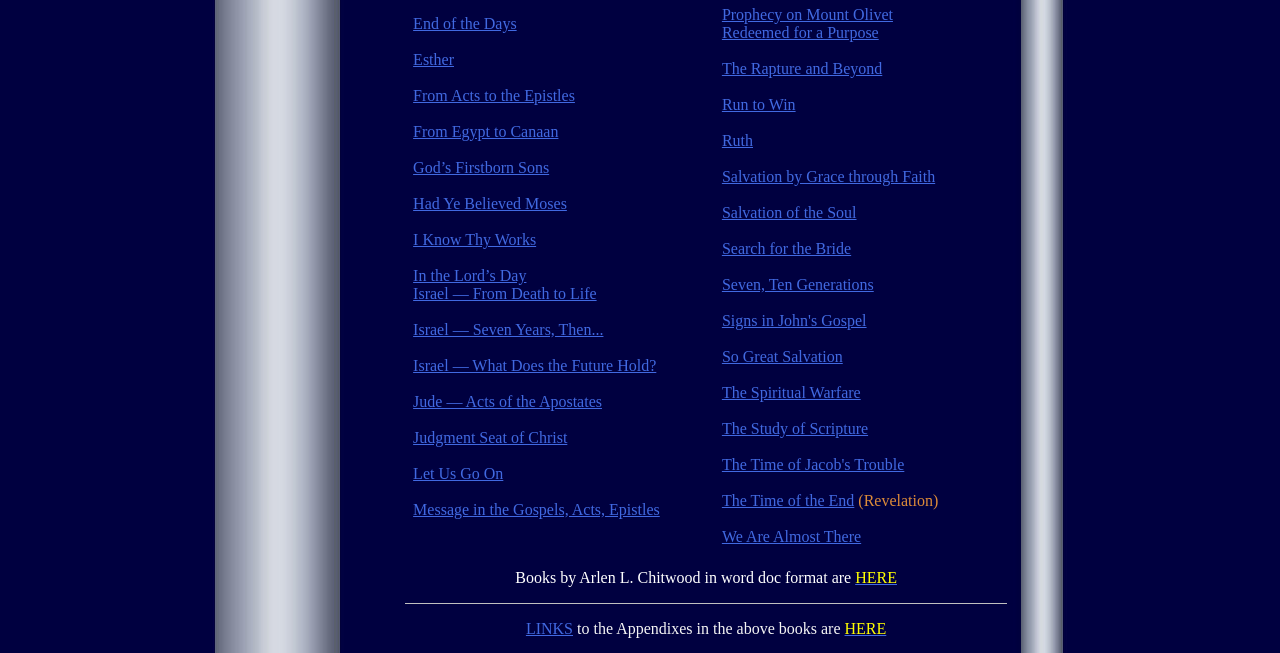Respond to the question with just a single word or phrase: 
How many books are listed on this webpage?

Over 30